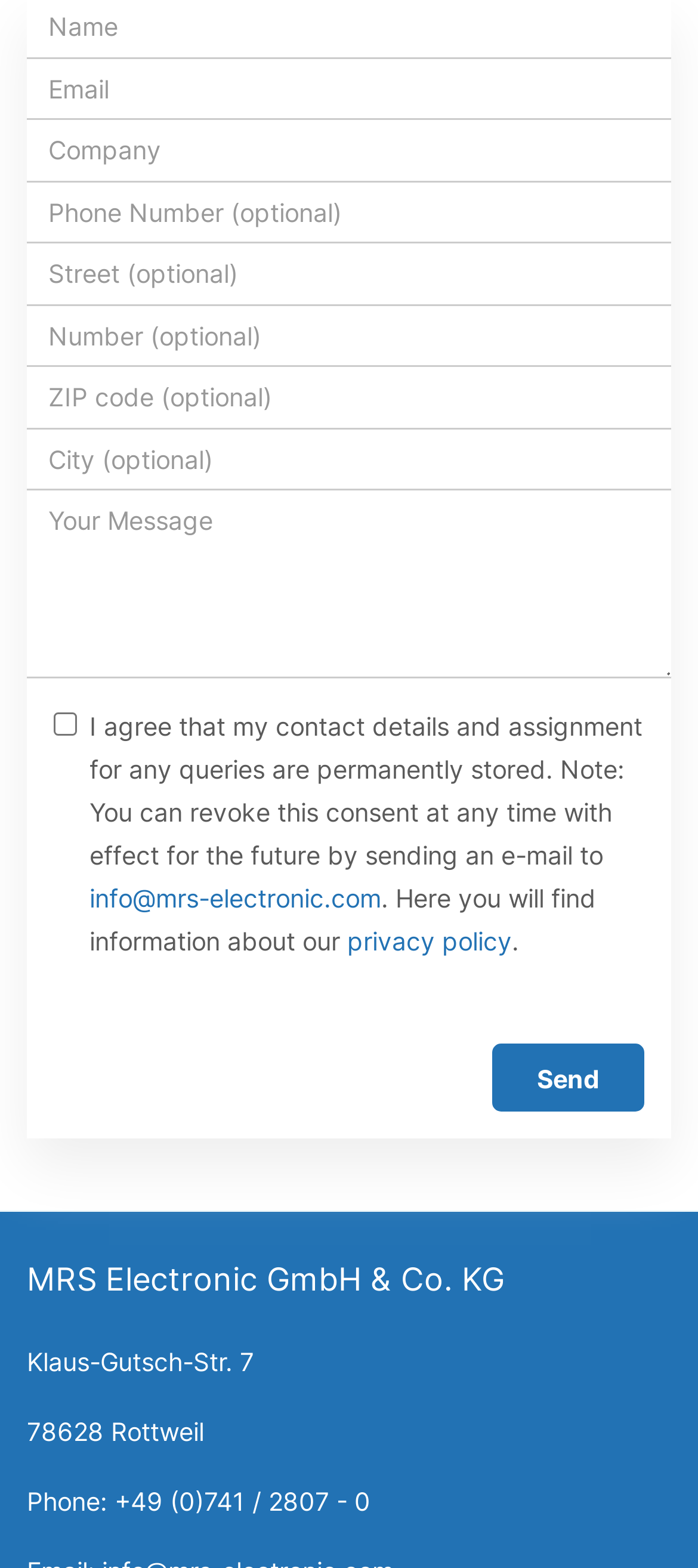What is the company's address?
Refer to the image and provide a one-word or short phrase answer.

Klaus-Gutsch-Str. 7, 78628 Rottweil